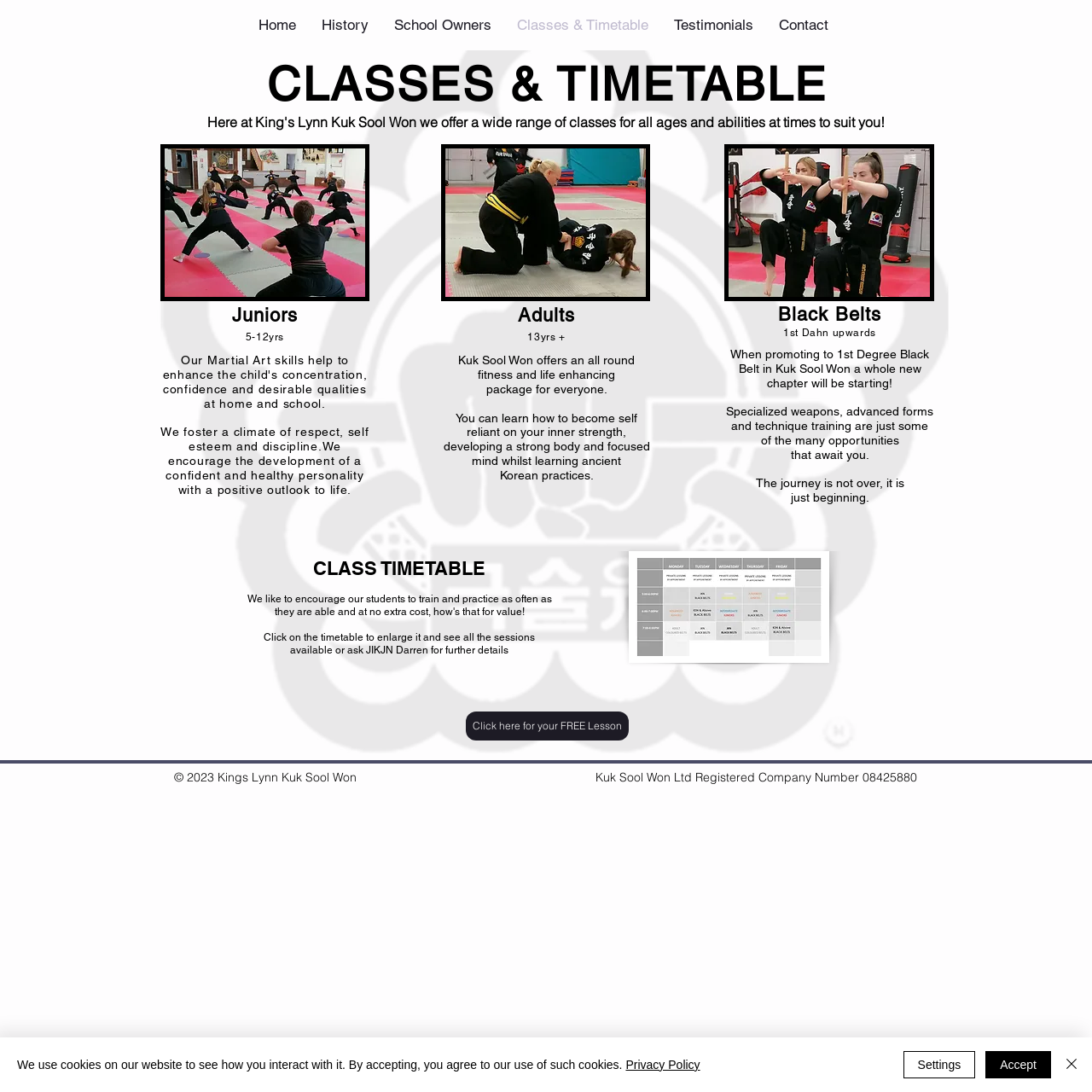Please identify the bounding box coordinates of where to click in order to follow the instruction: "Click on the 'Home' link".

[0.225, 0.007, 0.283, 0.038]